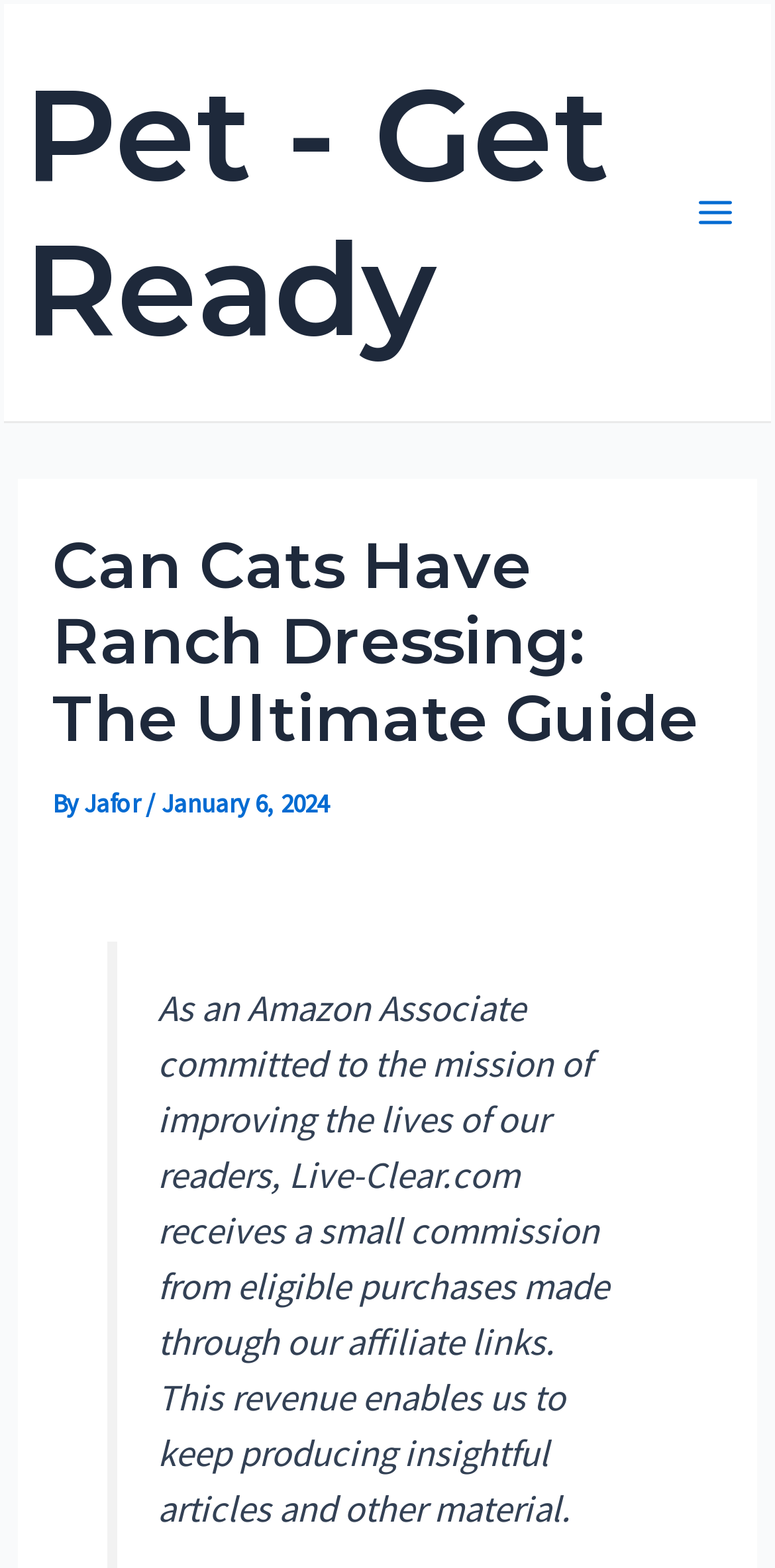Please extract and provide the main headline of the webpage.

Can Cats Have Ranch Dressing: The Ultimate Guide